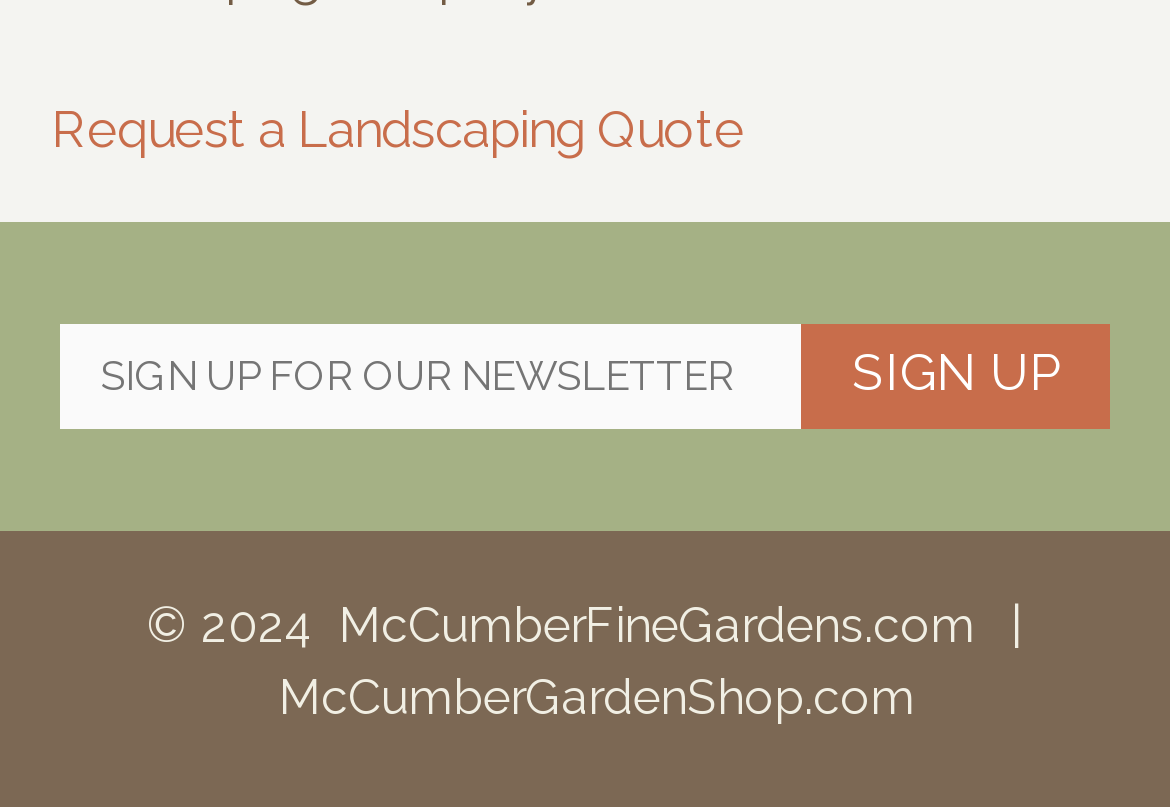What is the newsletter sign-up button labeled as?
Please describe in detail the information shown in the image to answer the question.

The button next to the 'Sign up for our Newsletter' textbox is labeled as 'SIGN UP', indicating that users can click this button to submit their newsletter subscription request.